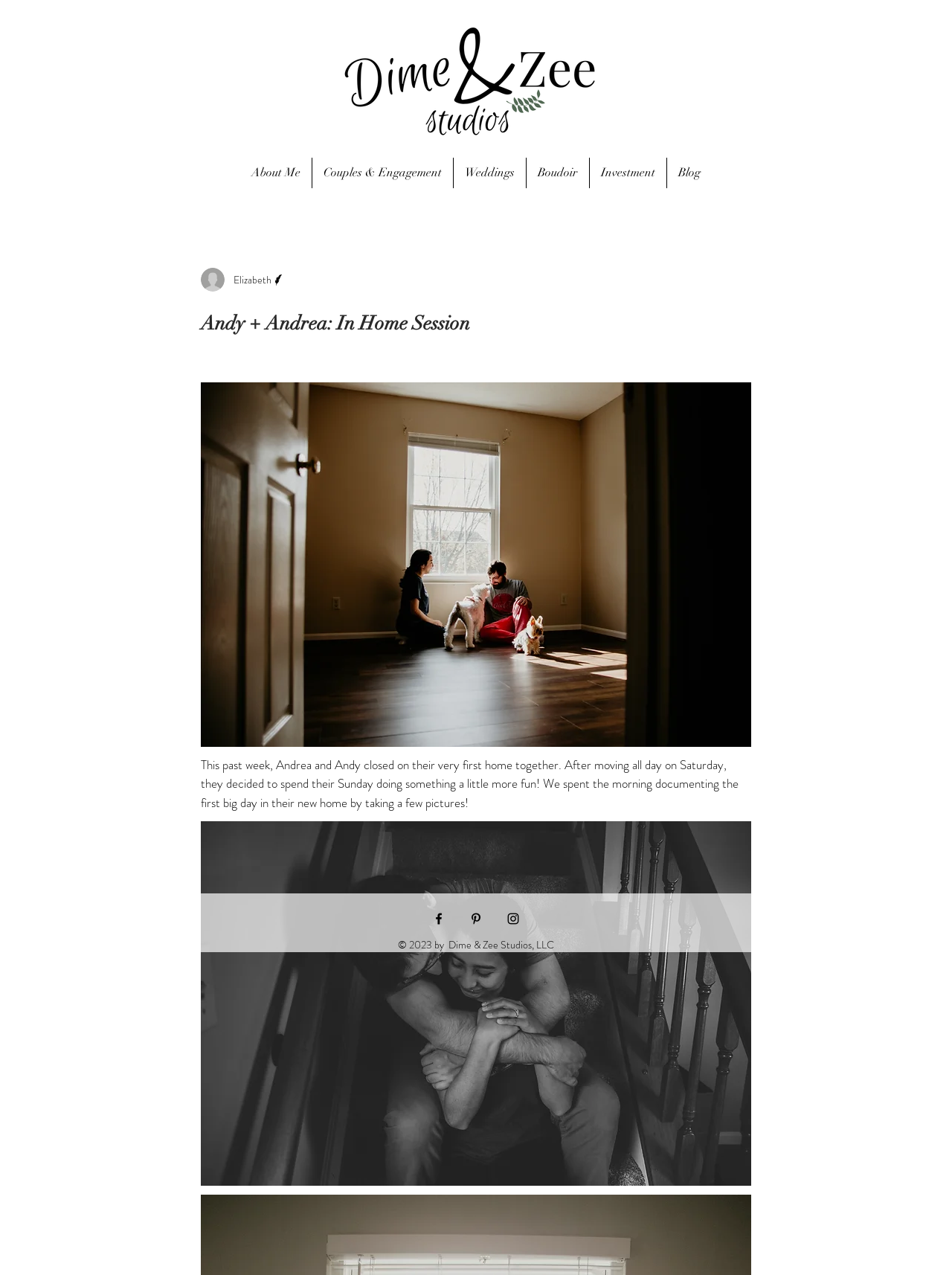Please indicate the bounding box coordinates of the element's region to be clicked to achieve the instruction: "Call +45 2027 4666". Provide the coordinates as four float numbers between 0 and 1, i.e., [left, top, right, bottom].

None